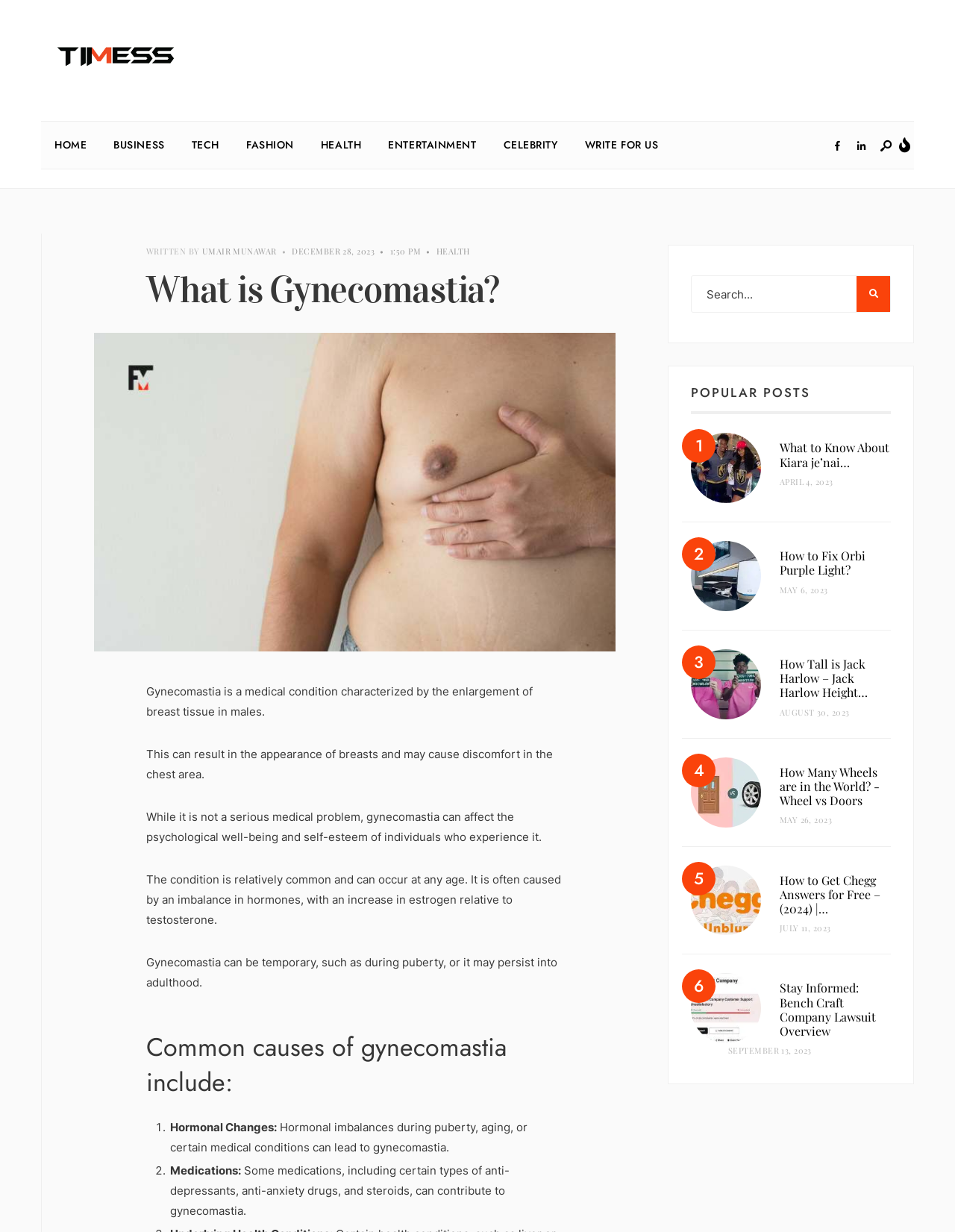Determine the bounding box coordinates of the area to click in order to meet this instruction: "Search for something".

[0.723, 0.224, 0.933, 0.254]